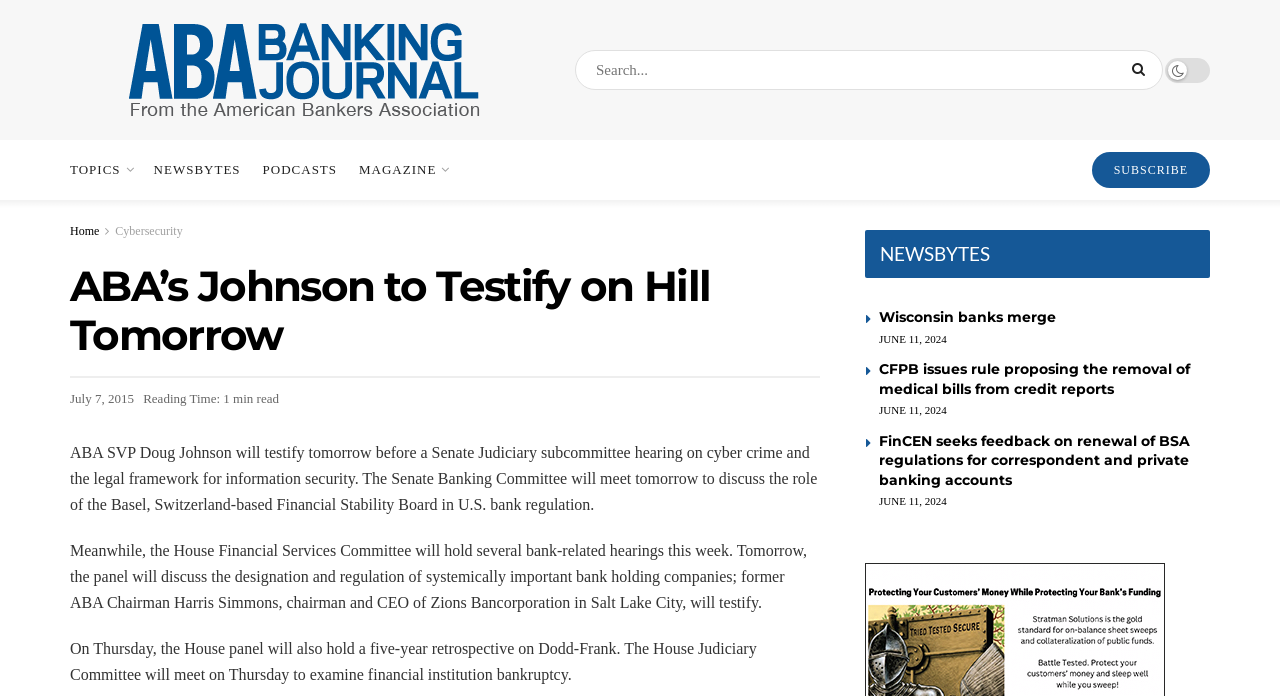Find the bounding box coordinates for the HTML element described as: "Contact us". The coordinates should consist of four float values between 0 and 1, i.e., [left, top, right, bottom].

None